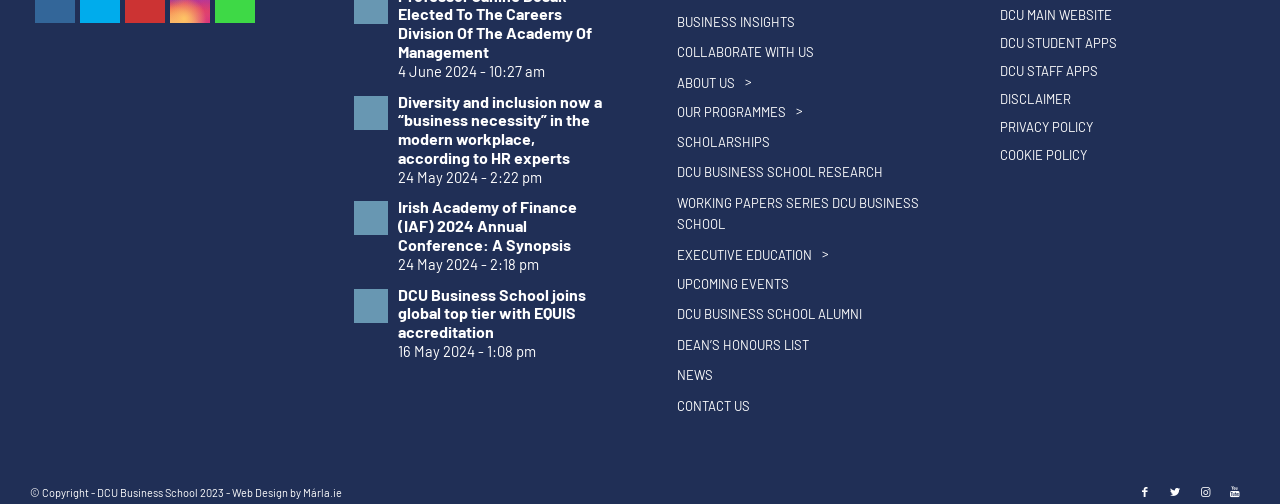Please answer the following question using a single word or phrase: 
What is the name of the company that designed the webpage?

Márla.ie